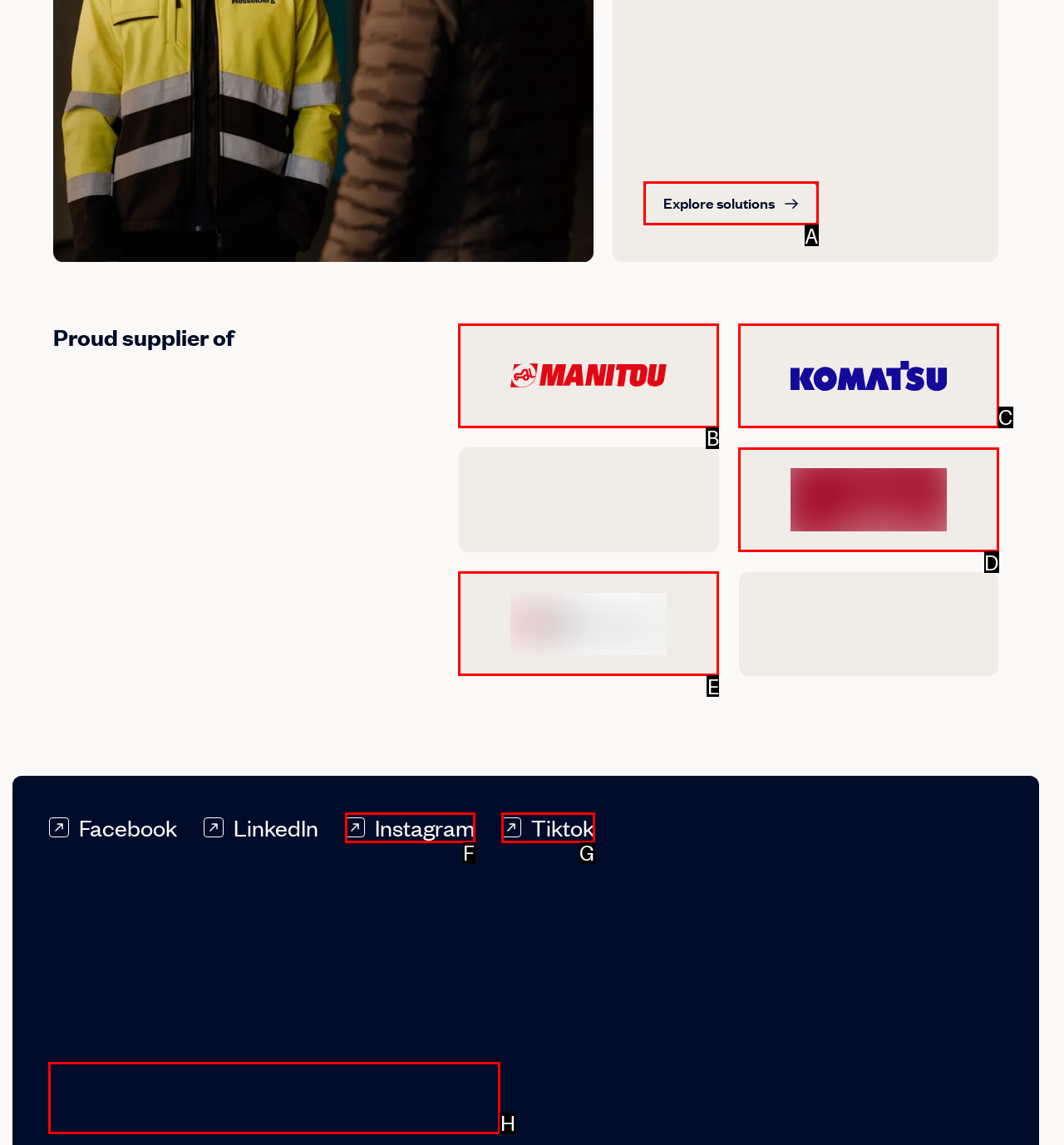Identify the correct lettered option to click in order to perform this task: Go to Hesselberg homepage. Respond with the letter.

H